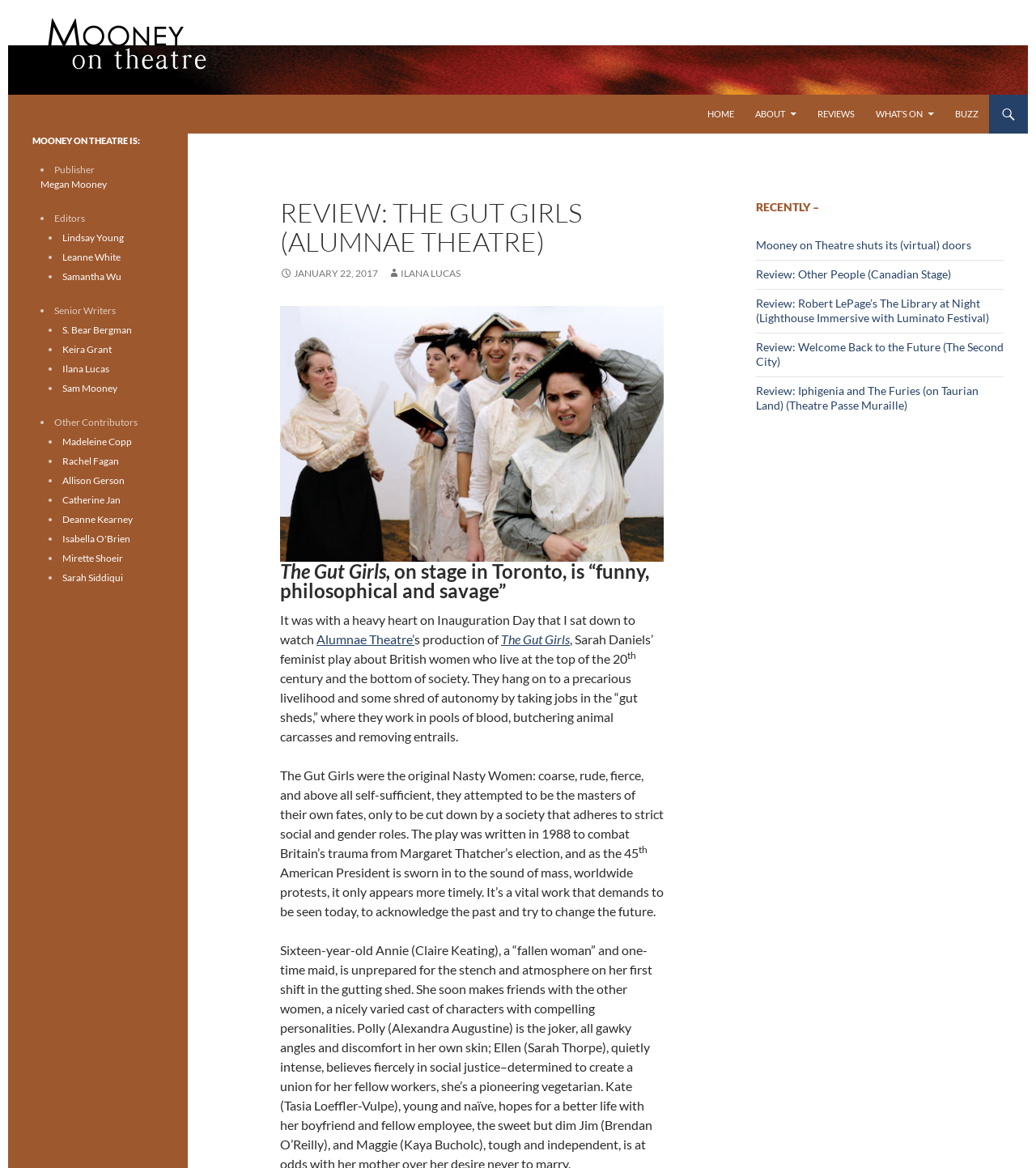Pinpoint the bounding box coordinates of the area that must be clicked to complete this instruction: "Click the Mooney on Theatre logo".

[0.008, 0.0, 0.099, 0.081]